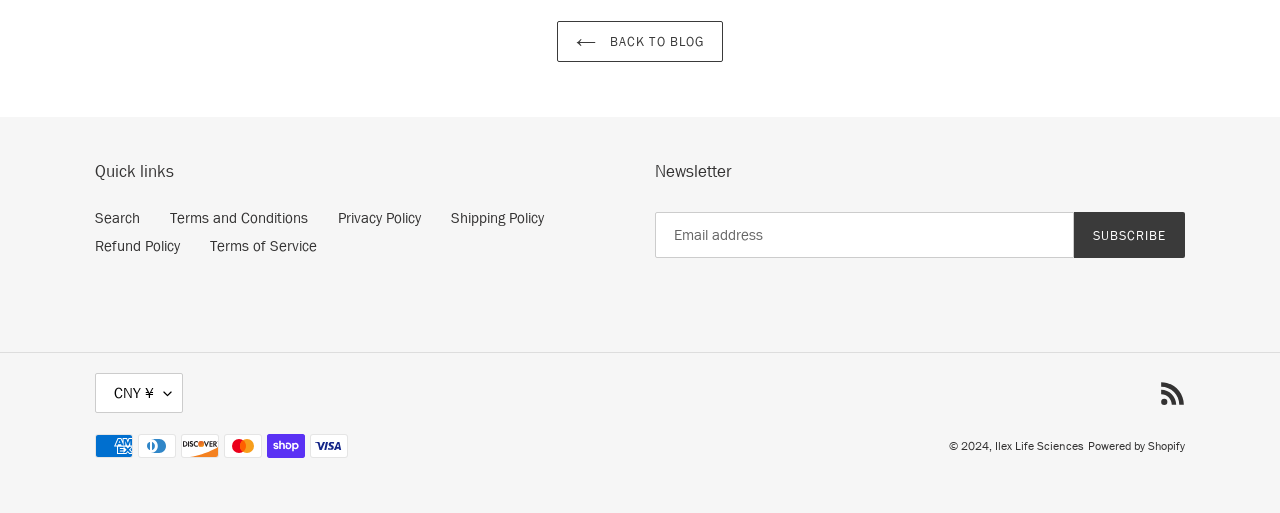Find the bounding box coordinates of the clickable region needed to perform the following instruction: "Change currency to CNY ¥". The coordinates should be provided as four float numbers between 0 and 1, i.e., [left, top, right, bottom].

[0.074, 0.728, 0.143, 0.806]